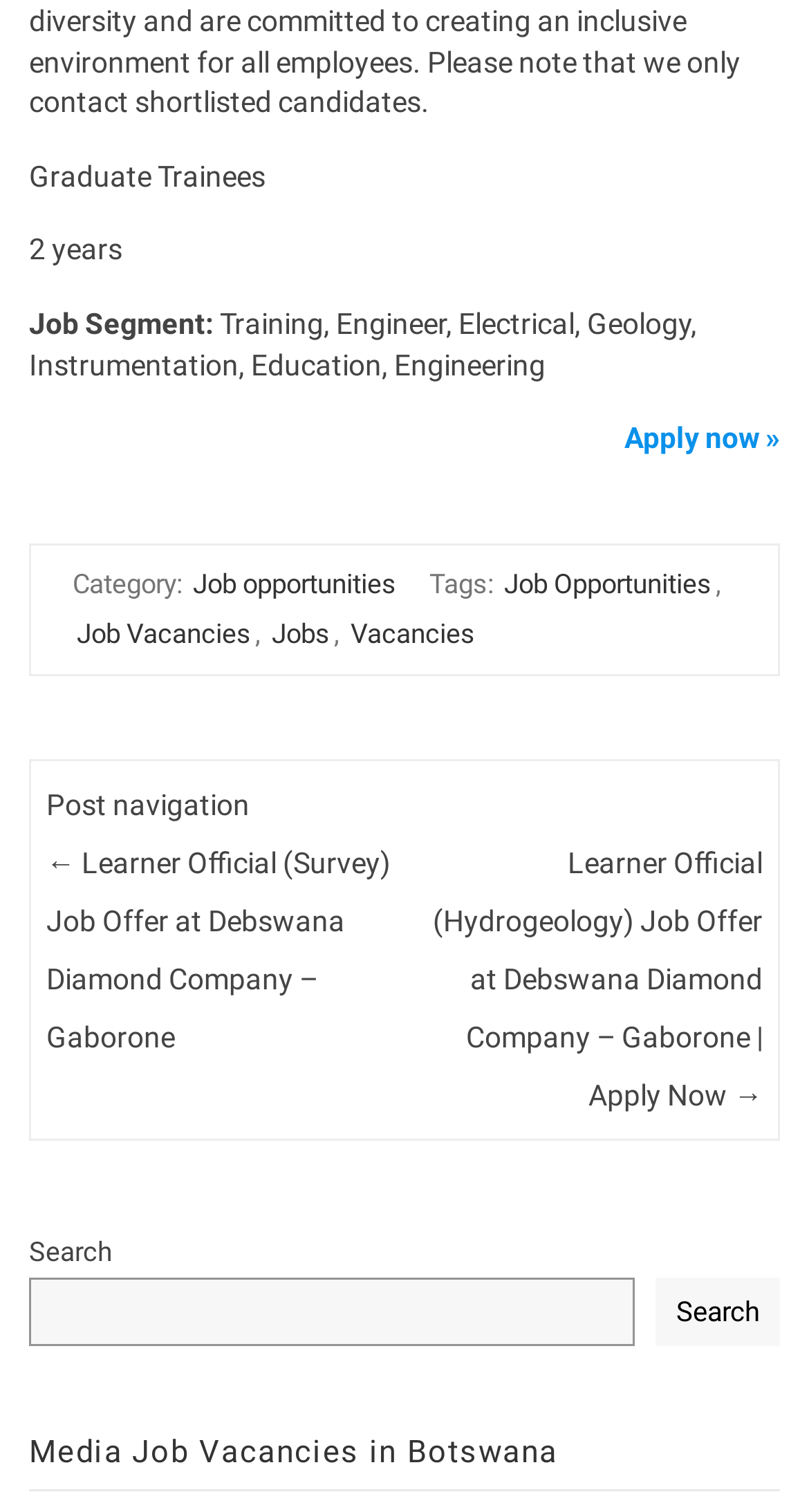How many links are there in the footer section?
Look at the image and provide a detailed response to the question.

The footer section contains links to 'Job opportunities', 'Job Opportunities', 'Job Vacancies', 'Jobs', and 'Vacancies', which are 5 links in total.